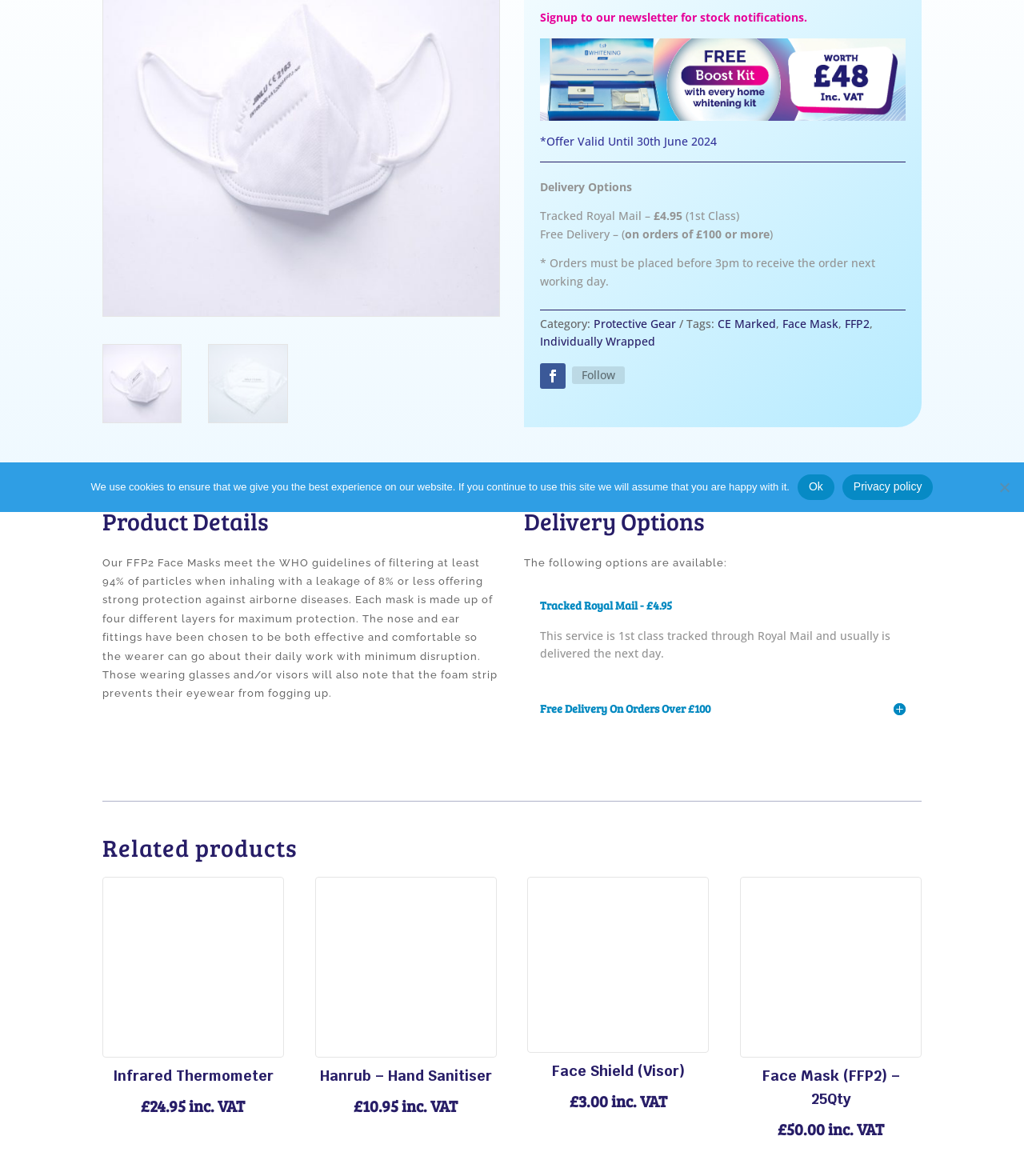Bounding box coordinates are specified in the format (top-left x, top-left y, bottom-right x, bottom-right y). All values are floating point numbers bounded between 0 and 1. Please provide the bounding box coordinate of the region this sentence describes: Follow

[0.528, 0.309, 0.553, 0.331]